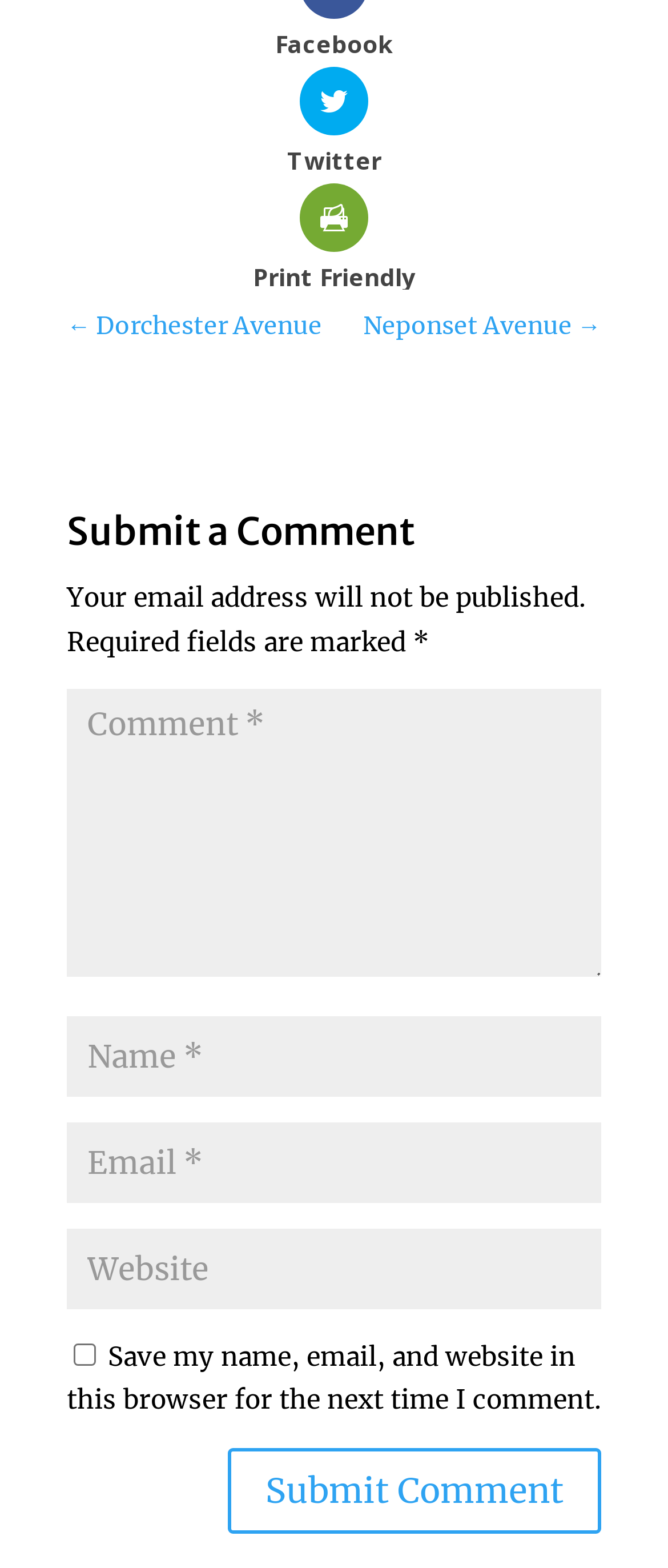Provide a single word or phrase to answer the given question: 
What is the label of the first textbox?

Comment *